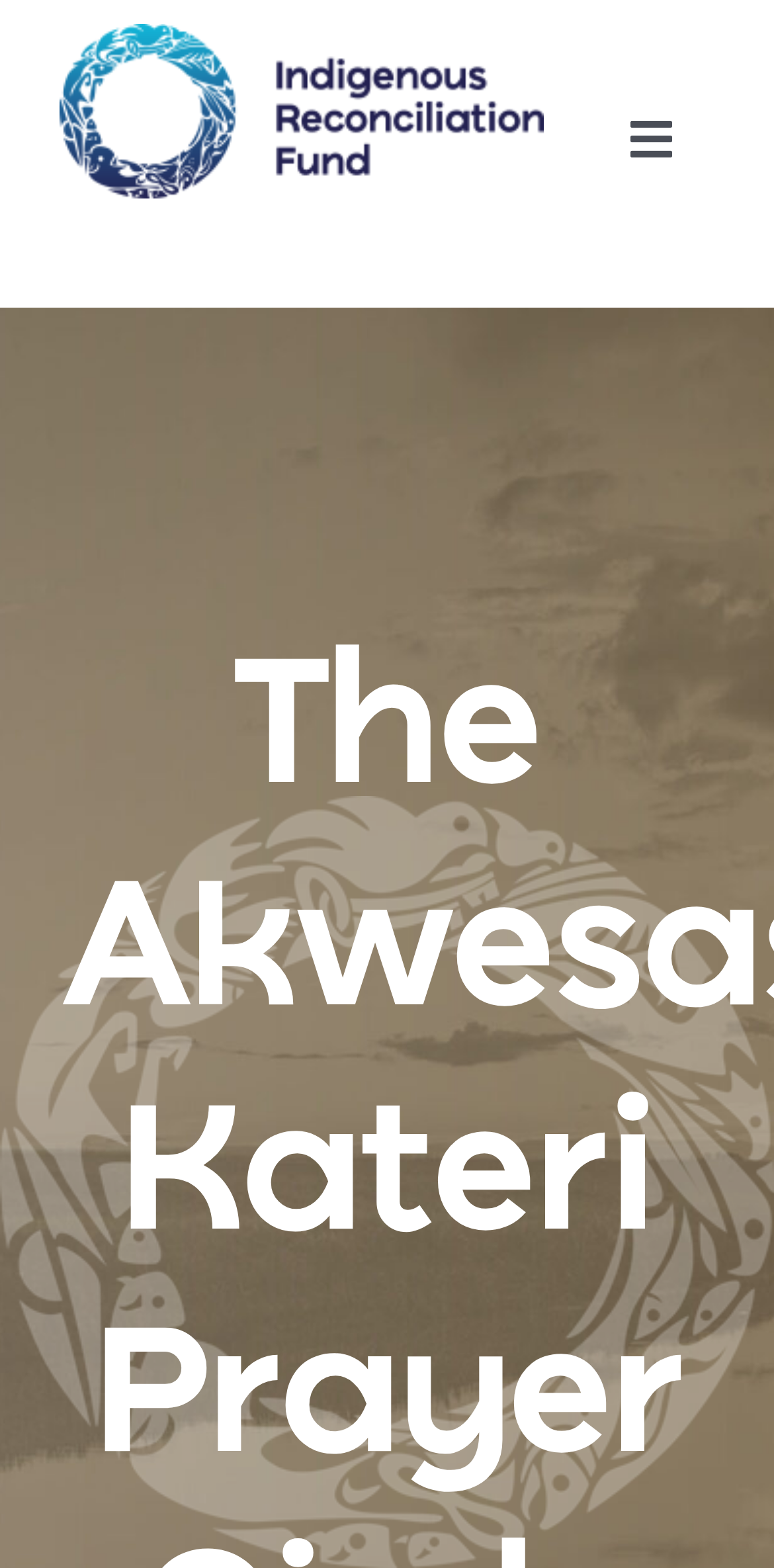Using the provided element description, identify the bounding box coordinates as (top-left x, top-left y, bottom-right x, bottom-right y). Ensure all values are between 0 and 1. Description: Cars

None